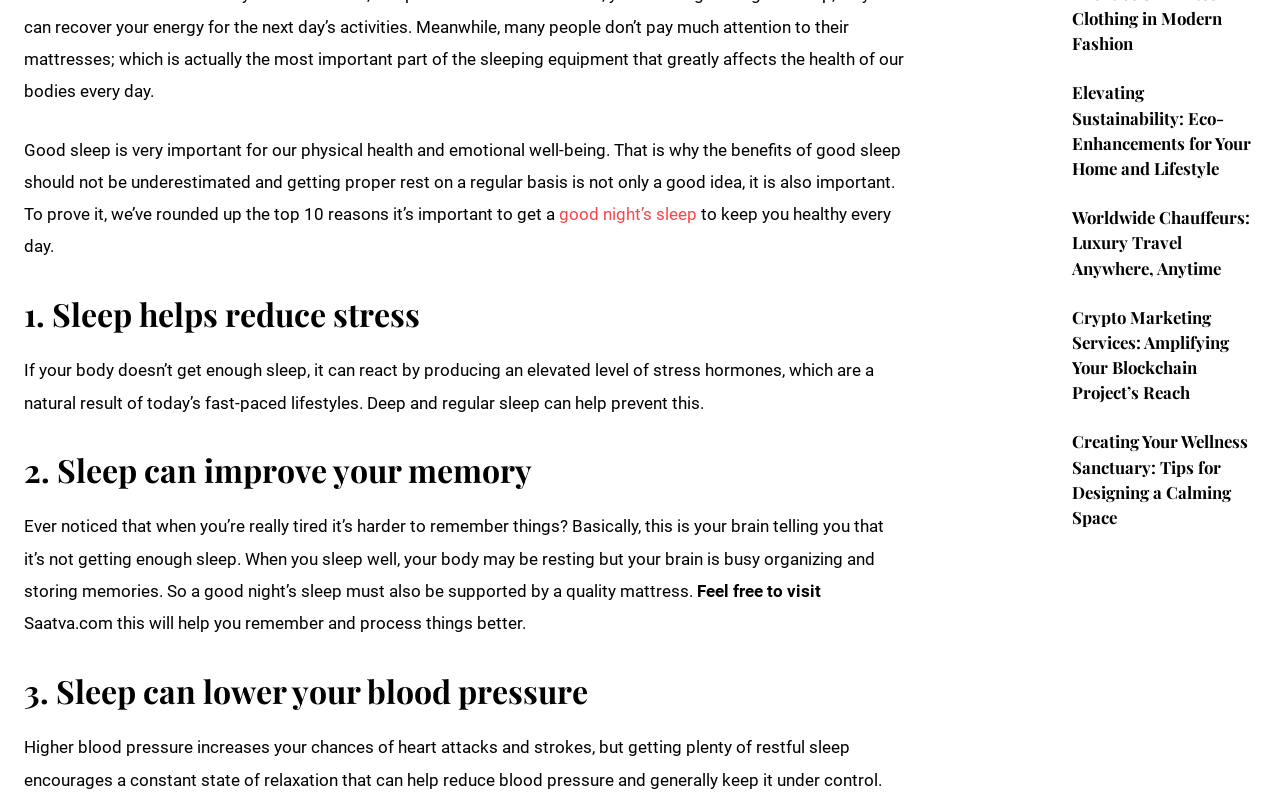How many articles are listed at the bottom of the webpage?
Please provide a single word or phrase as your answer based on the image.

5